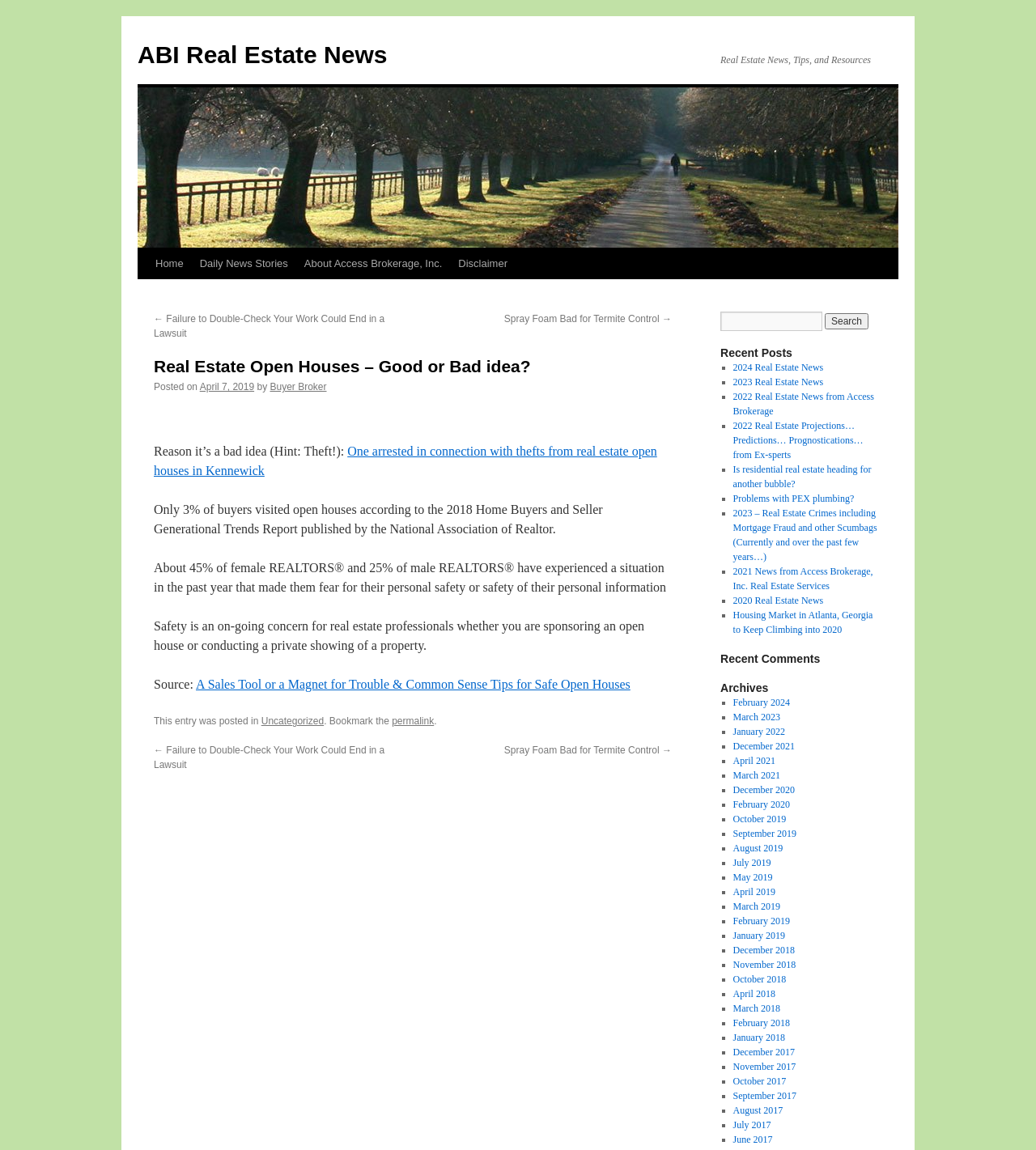Locate the bounding box coordinates of the element that should be clicked to execute the following instruction: "View 2024 real estate news".

[0.707, 0.315, 0.795, 0.324]